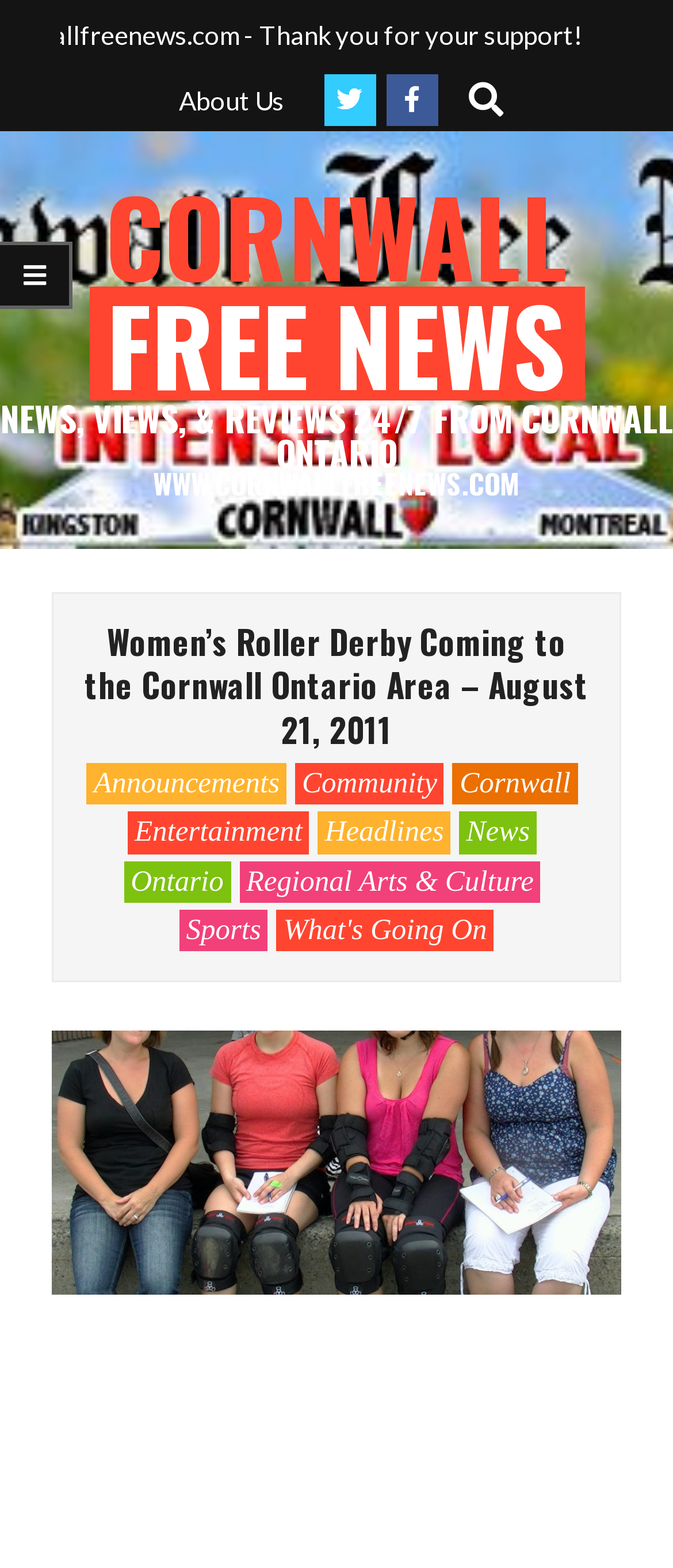Using the given element description, provide the bounding box coordinates (top-left x, top-left y, bottom-right x, bottom-right y) for the corresponding UI element in the screenshot: Ontario

[0.184, 0.549, 0.342, 0.576]